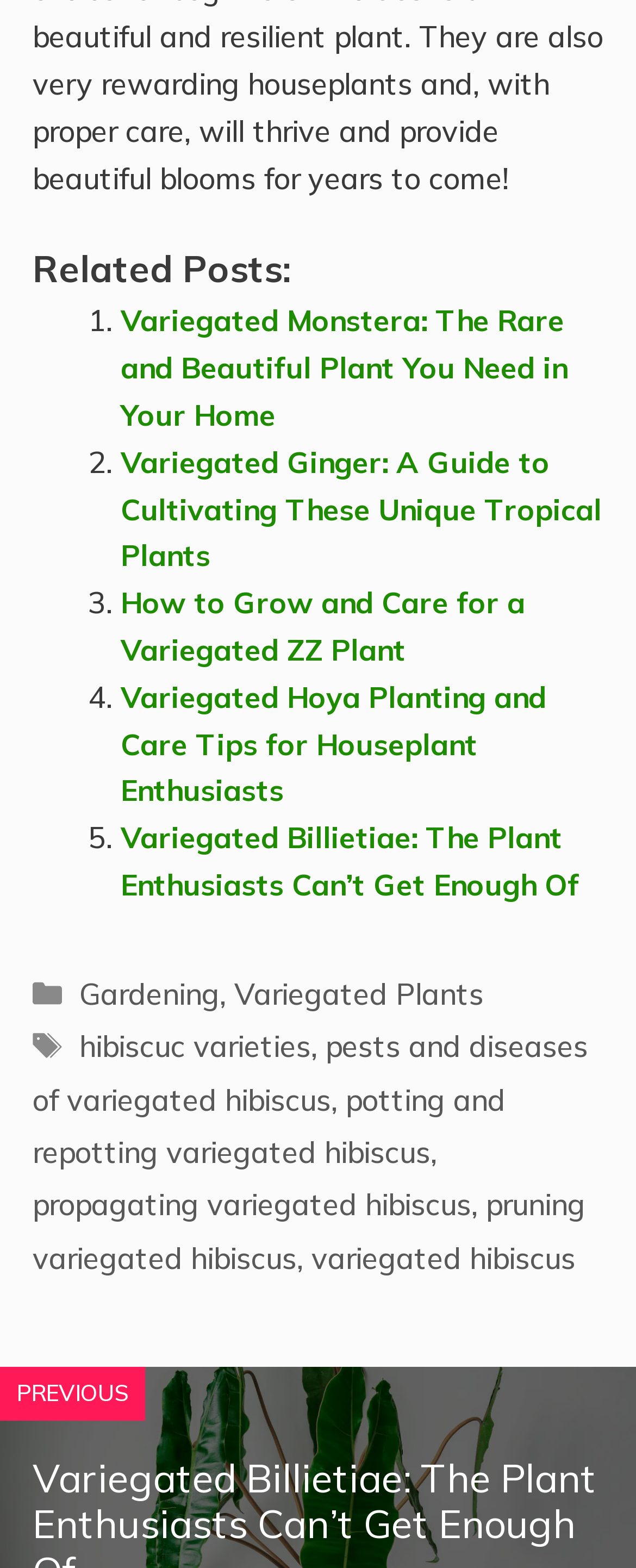Find the bounding box coordinates of the element to click in order to complete the given instruction: "Click on 'Variegated Monstera: The Rare and Beautiful Plant You Need in Your Home'."

[0.19, 0.193, 0.892, 0.277]